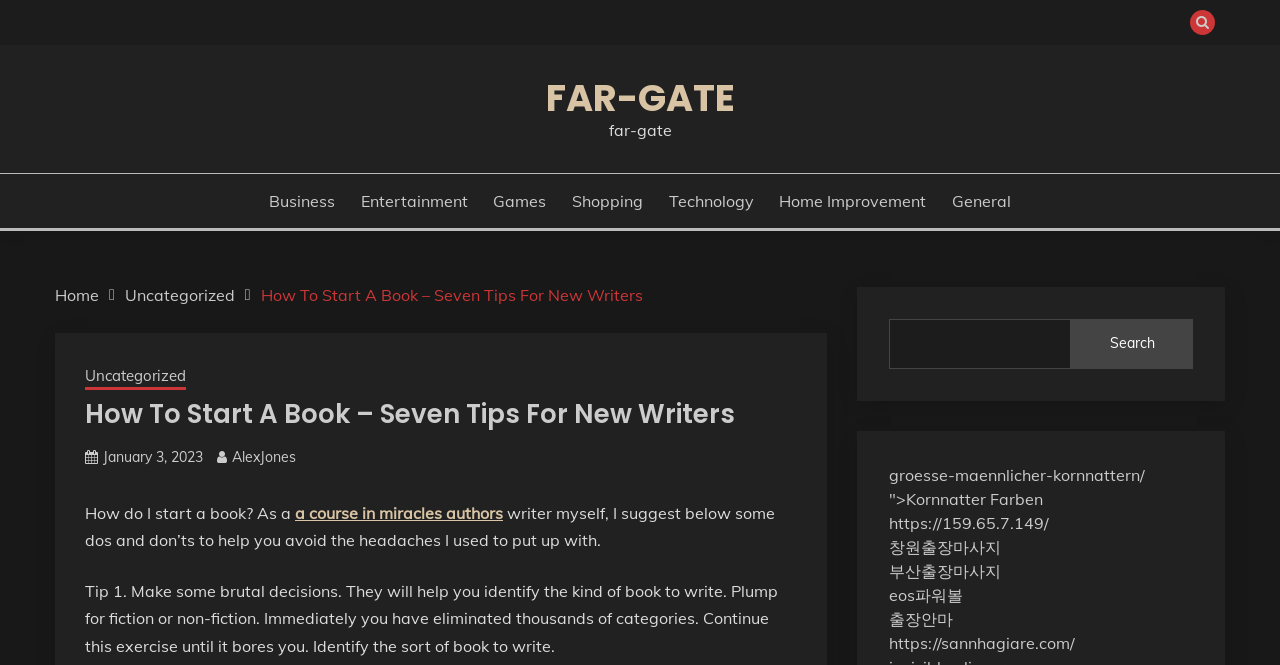Determine the bounding box coordinates of the region I should click to achieve the following instruction: "Read the article about How To Start A Book". Ensure the bounding box coordinates are four float numbers between 0 and 1, i.e., [left, top, right, bottom].

[0.066, 0.599, 0.574, 0.648]